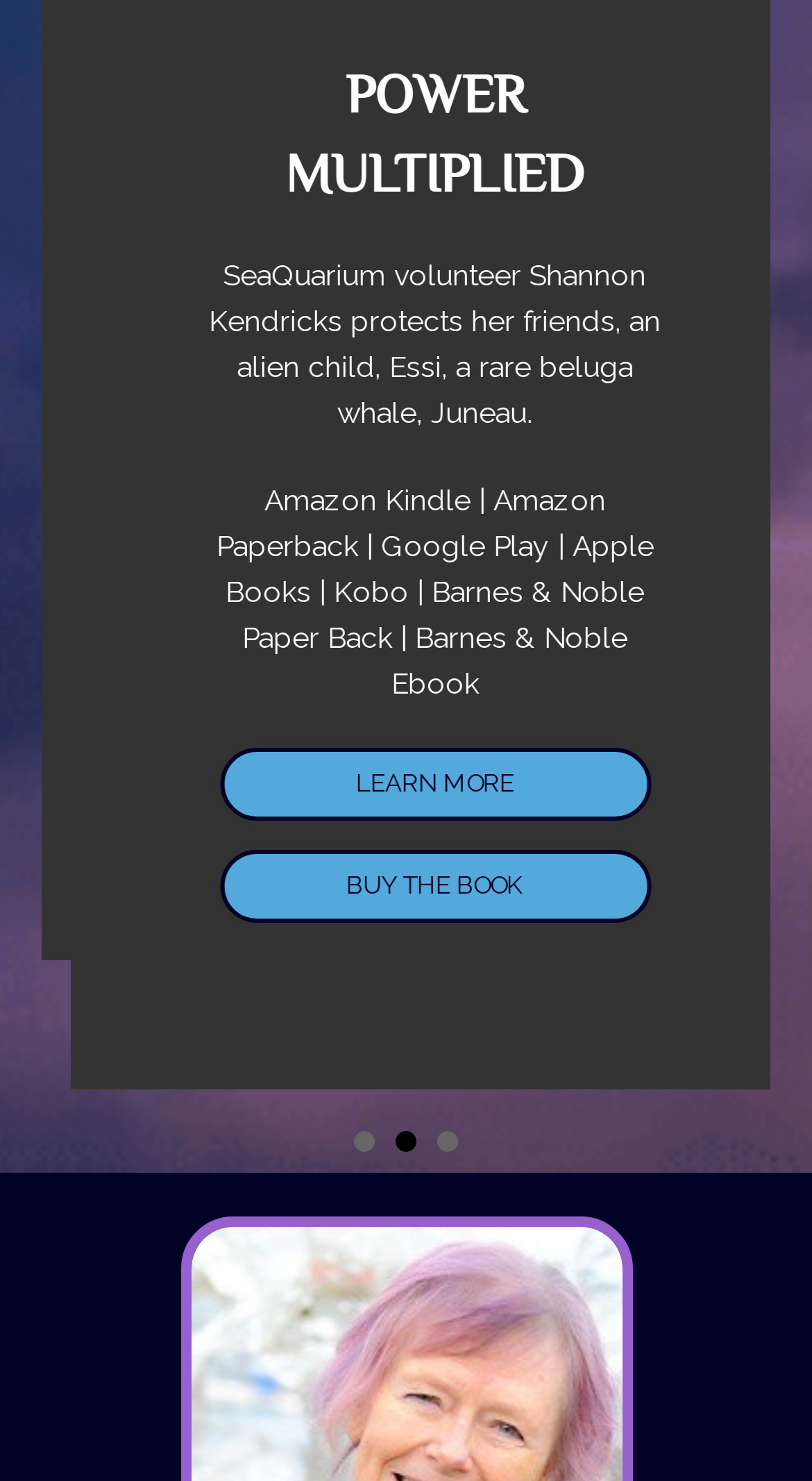Given the content of the image, can you provide a detailed answer to the question?
How many links are available to buy the book?

The webpage provides 7 links to buy the book, including Amazon Kindle, Amazon Paperback, Google Play, Apple Books, Kobo, Barnes & Noble Paper Back, and Barnes & Noble Ebook.